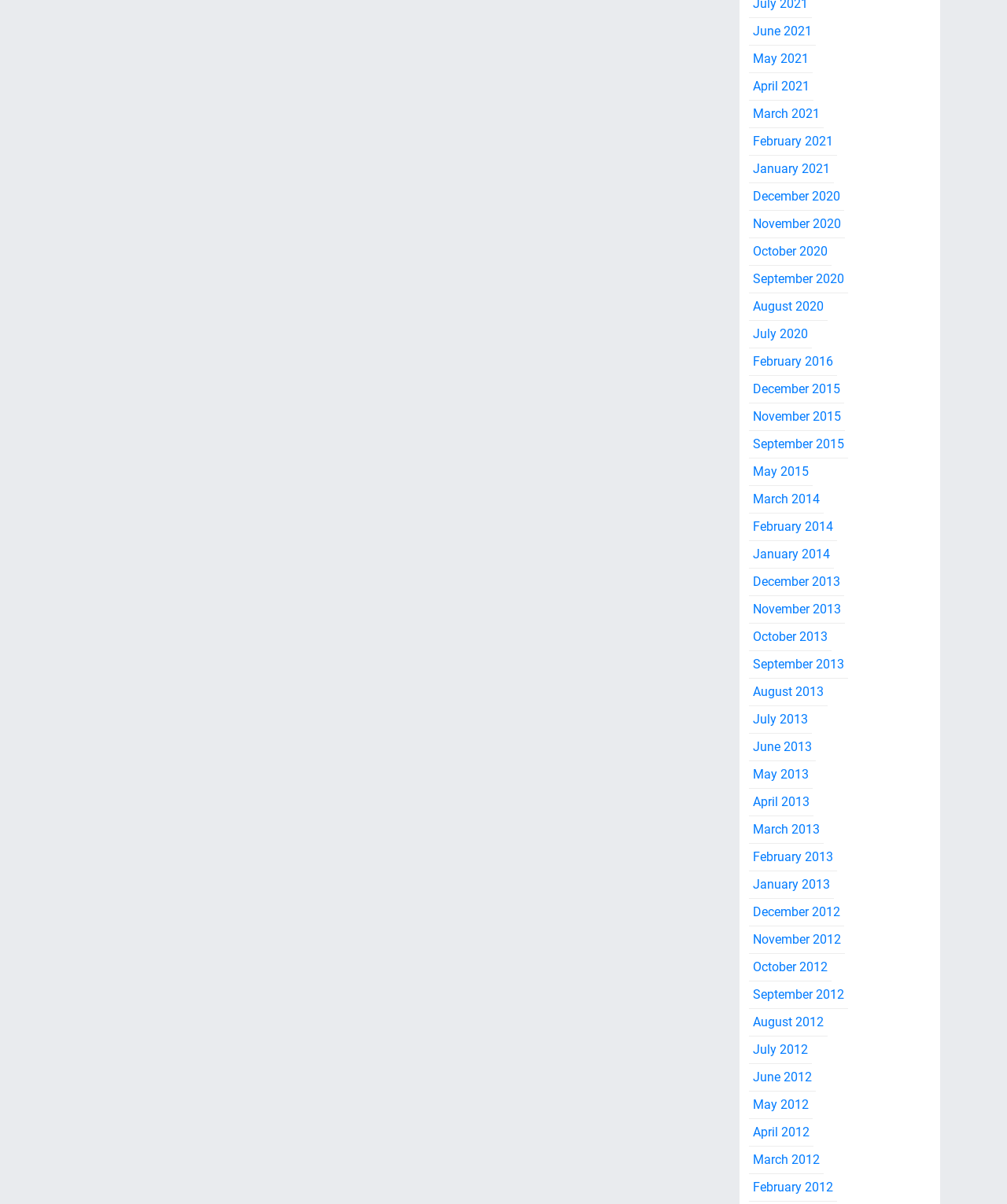How many links are there in total? Analyze the screenshot and reply with just one word or a short phrase.

47